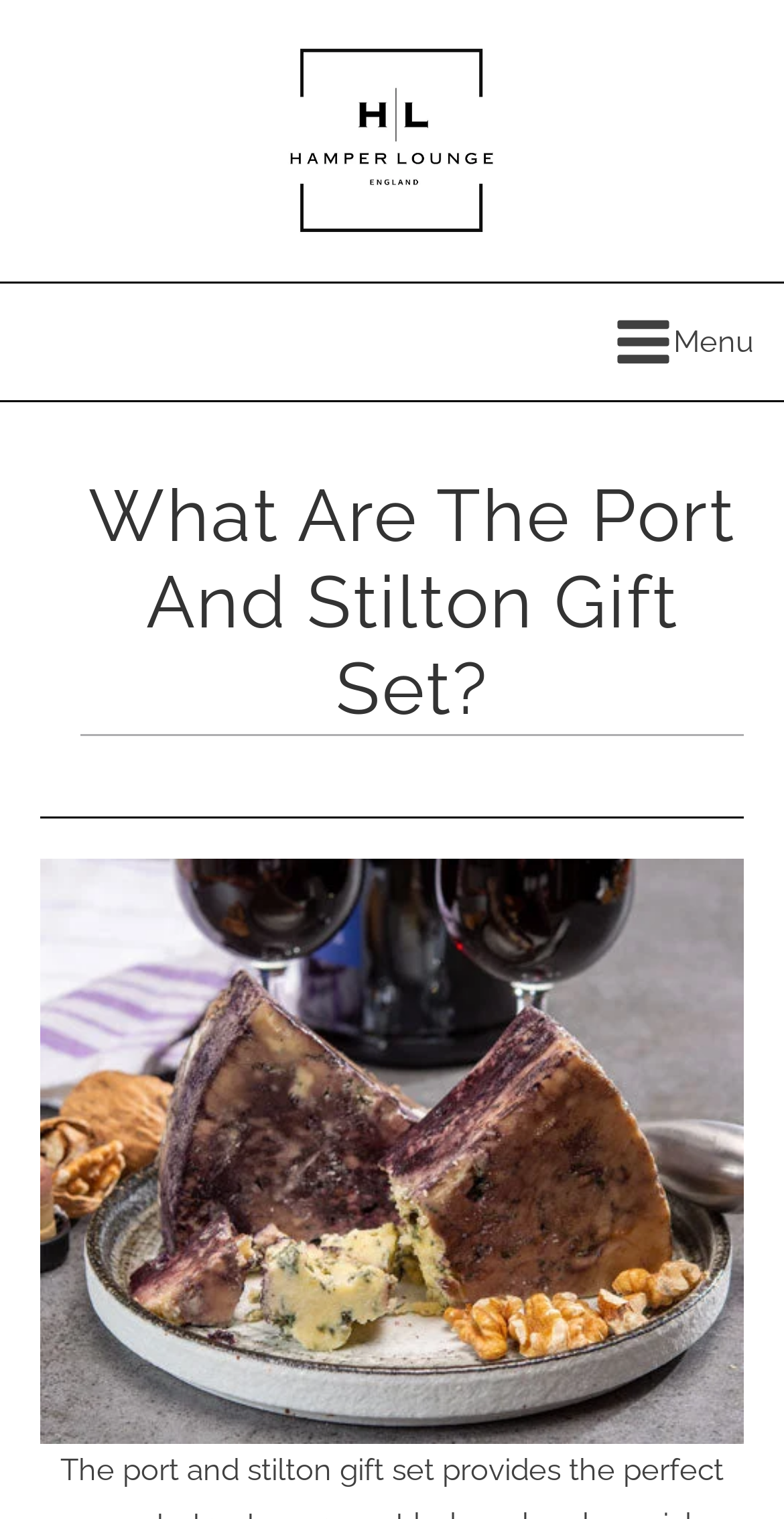What is the main image on the webpage?
Using the screenshot, give a one-word or short phrase answer.

cheese hamper